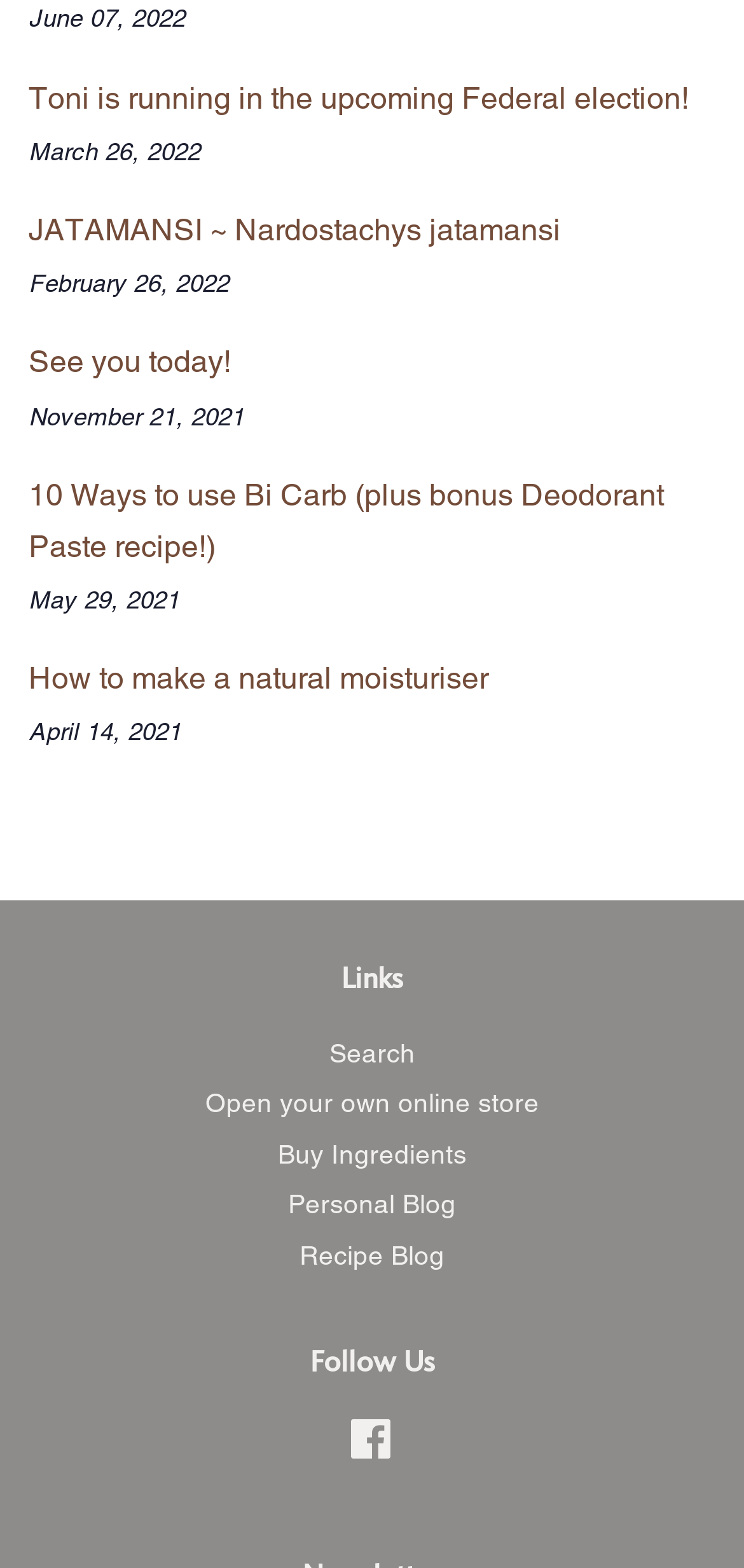Show me the bounding box coordinates of the clickable region to achieve the task as per the instruction: "Visit 'Personal Blog'".

[0.387, 0.758, 0.613, 0.778]